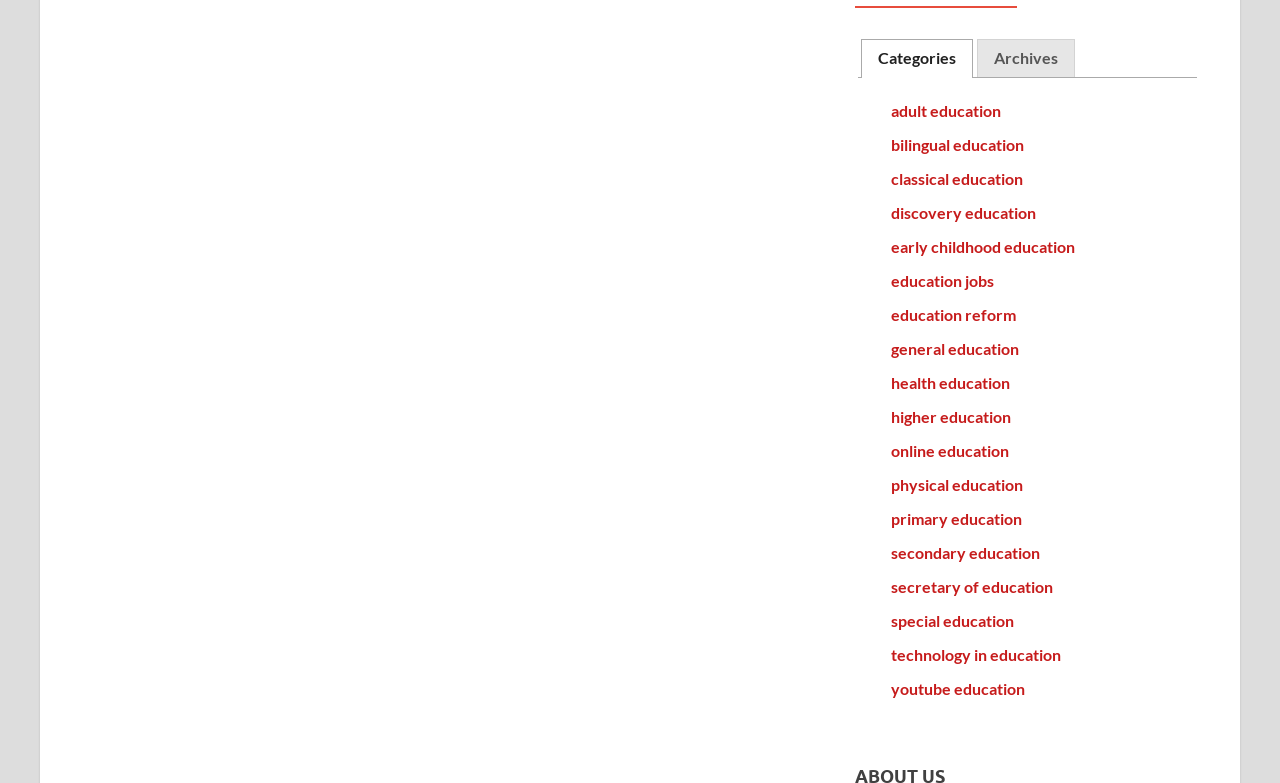What is the last category listed?
Refer to the image and give a detailed answer to the query.

The last category listed is 'youtube education' which can be found at the bottom of the list of links in the 'Categories' tabpanel.